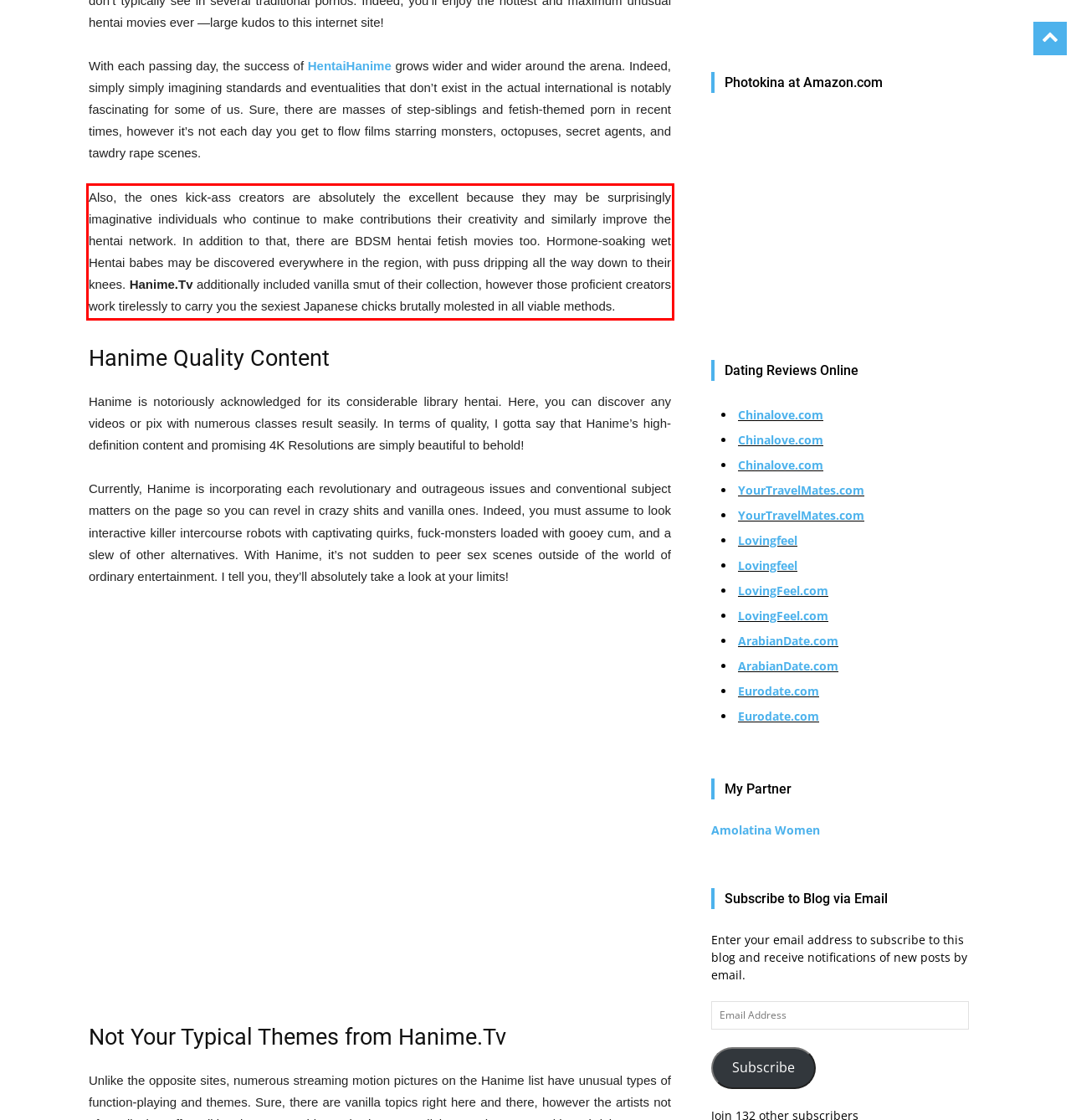You are provided with a webpage screenshot that includes a red rectangle bounding box. Extract the text content from within the bounding box using OCR.

Also, the ones kick-ass creators are absolutely the excellent because they may be surprisingly imaginative individuals who continue to make contributions their creativity and similarly improve the hentai network. In addition to that, there are BDSM hentai fetish movies too. Hormone-soaking wet Hentai babes may be discovered everywhere in the region, with puss dripping all the way down to their knees. Hanime.Tv additionally included vanilla smut of their collection, however those proficient creators work tirelessly to carry you the sexiest Japanese chicks brutally molested in all viable methods.